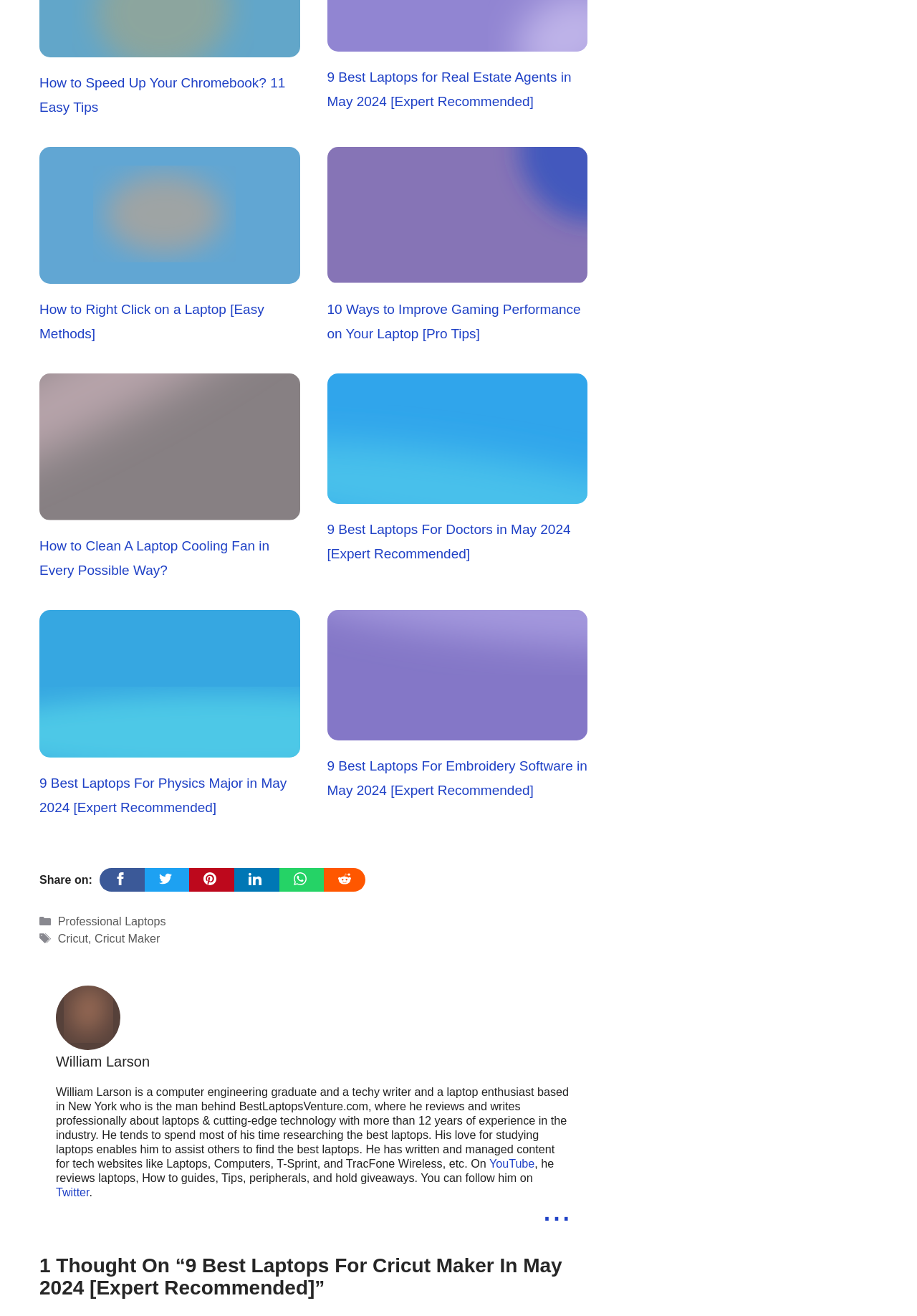Specify the bounding box coordinates of the area to click in order to execute this command: 'Check the categories'. The coordinates should consist of four float numbers ranging from 0 to 1, and should be formatted as [left, top, right, bottom].

[0.062, 0.695, 0.123, 0.704]